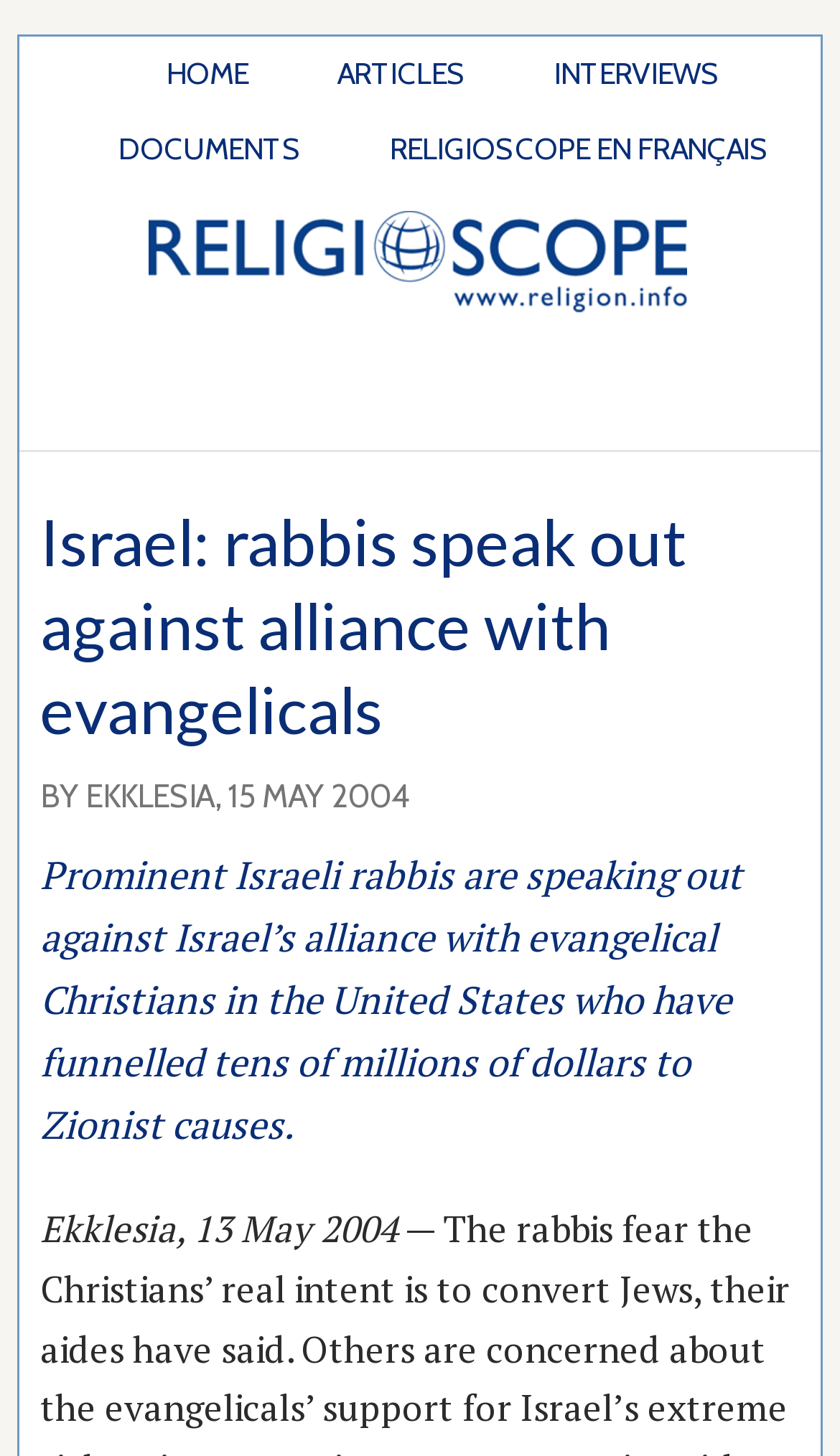Summarize the webpage with a detailed and informative caption.

The webpage is about an article discussing Israeli rabbis speaking out against an alliance with evangelicals. At the top, there is a navigation bar with five links: "HOME", "ARTICLES", "INTERVIEWS", "DOCUMENTS", and "RELIGIOSCOPE EN FRANÇAIS", which are evenly spaced across the top of the page. Below the navigation bar, there is a prominent link to "RELIGIOSCOPE" that spans most of the width of the page.

The main content of the page is an article with a heading that matches the title of the webpage. The heading is followed by a byline "BY EKKLESIA, 15 MAY 2004" and then the article text, which describes how prominent Israeli rabbis are opposing an alliance with evangelical Christians in the United States who have donated large sums of money to Zionist causes. At the bottom of the article, there is a citation "Ekklesia, 13 May 2004".